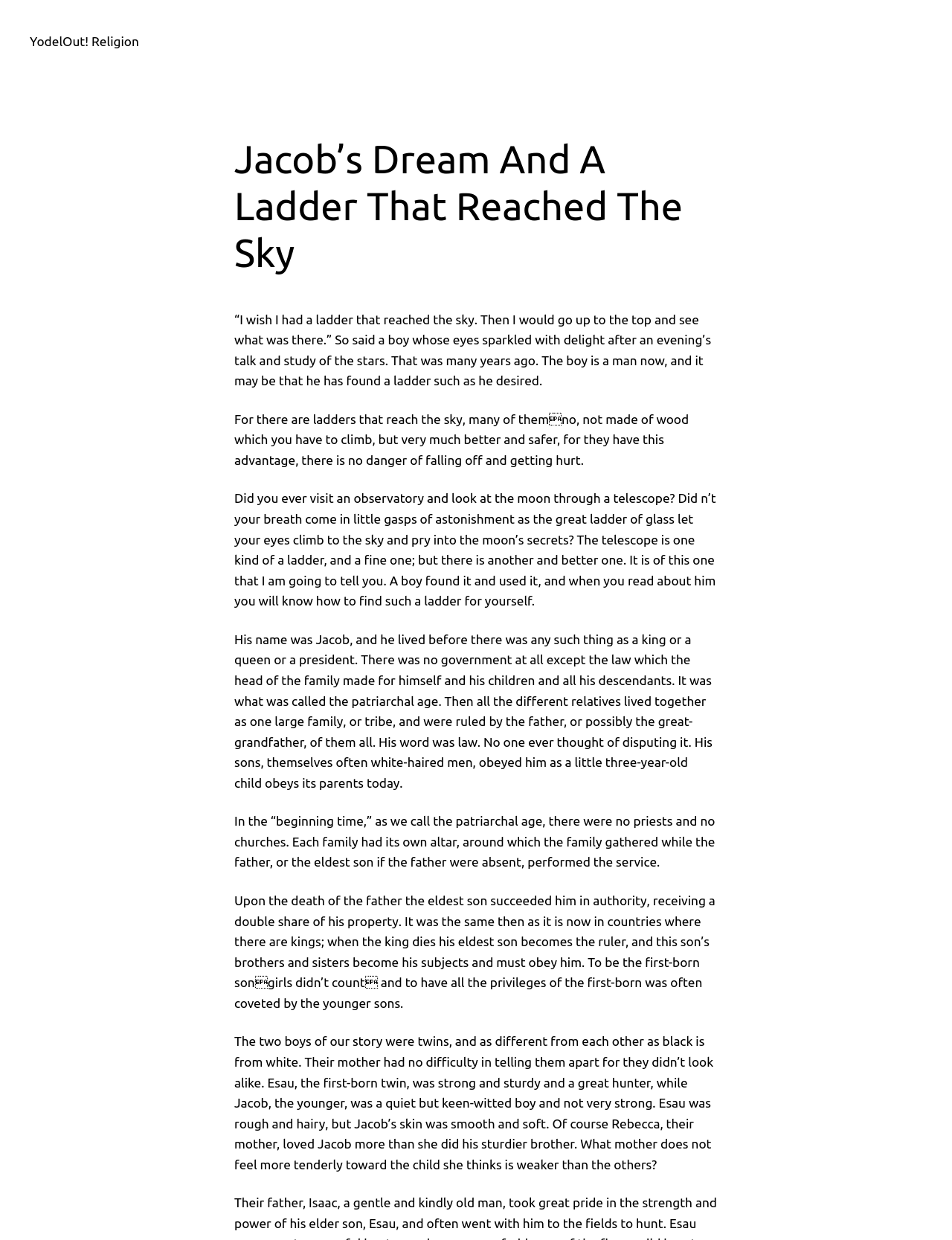Find the bounding box of the element with the following description: "YodelOut! Religion". The coordinates must be four float numbers between 0 and 1, formatted as [left, top, right, bottom].

[0.031, 0.027, 0.146, 0.039]